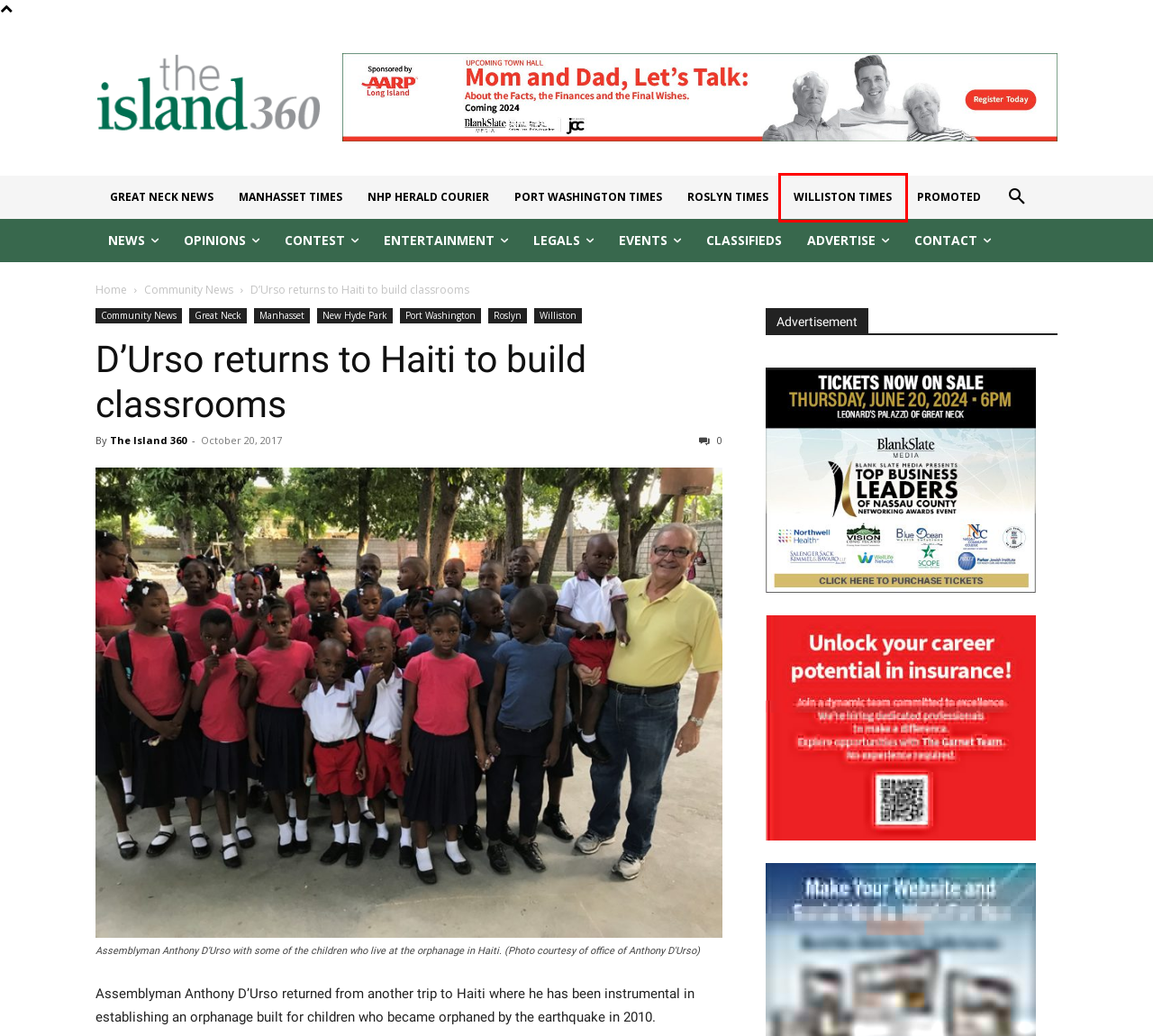Consider the screenshot of a webpage with a red bounding box around an element. Select the webpage description that best corresponds to the new page after clicking the element inside the red bounding box. Here are the candidates:
A. Community News Archives - The Island 360
B. Port Washington Times - The Island 360
C. Top Business Leader Tickets - The Island 360
D. Legal Notices - The Island 360
E. Promoted Archives - The Island 360
F. The Garnet Team | Start your career with us
G. Williston Times - The Island 360
H. The Island 360 - Local News for Nassau County, Long Island

G